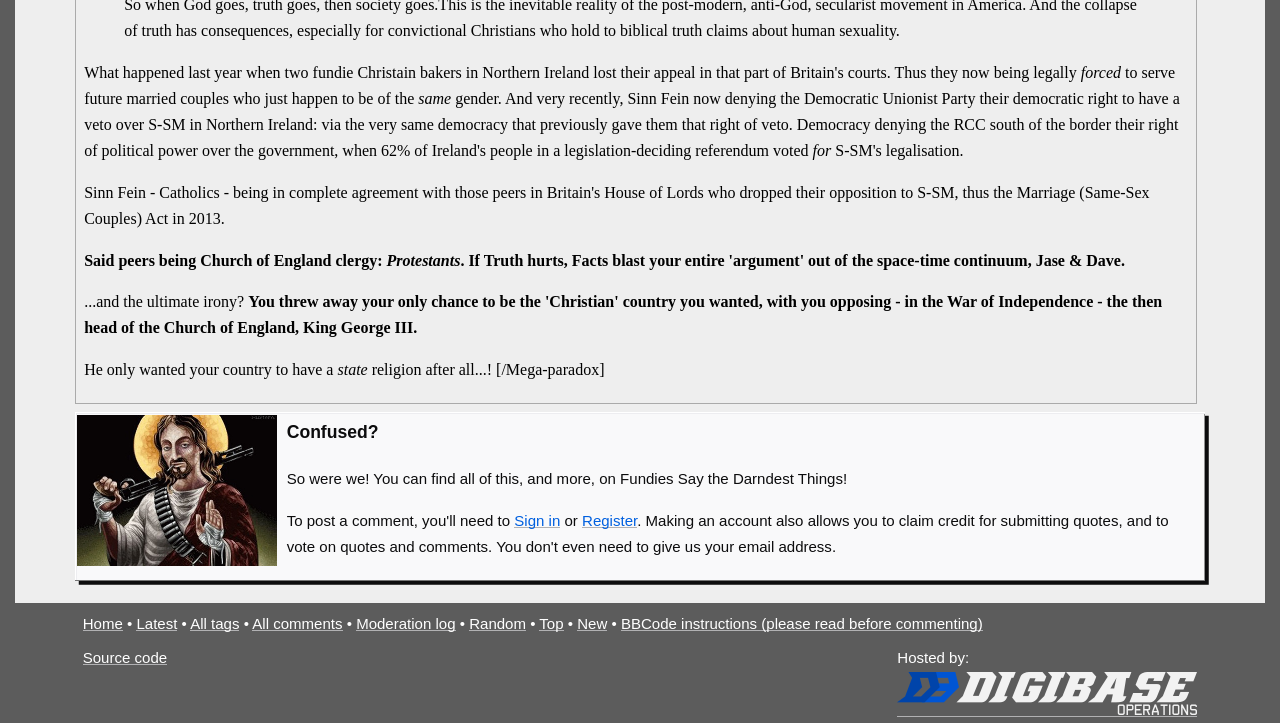Refer to the image and provide an in-depth answer to the question: 
What is the name of the hosting company?

I found this information in the text 'Hosted by: Digibase Operations' which explicitly mentions the name of the hosting company.